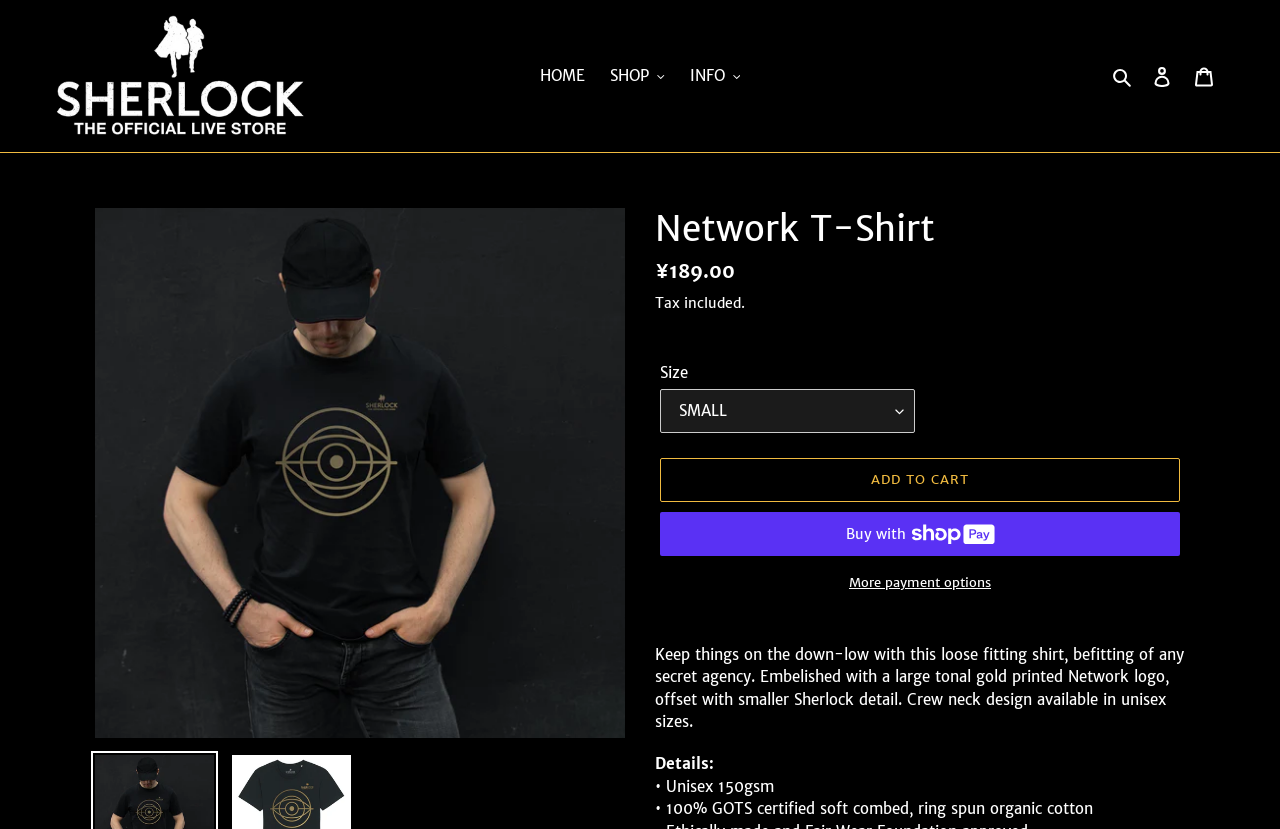Determine the bounding box coordinates for the area you should click to complete the following instruction: "Add the Network T-Shirt to cart".

[0.516, 0.553, 0.922, 0.606]